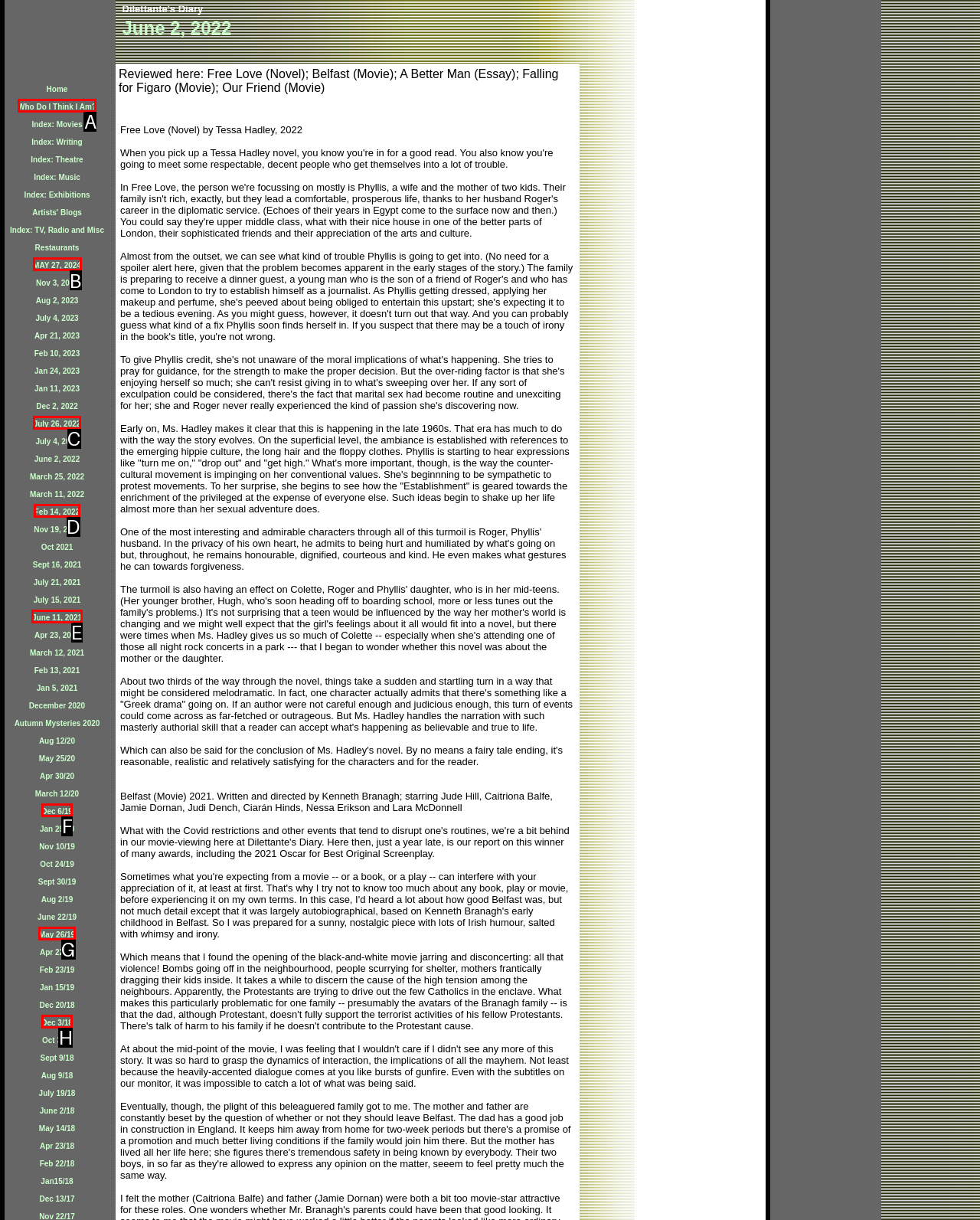Determine the right option to click to perform this task: Visit MAY 27, 2024
Answer with the correct letter from the given choices directly.

B